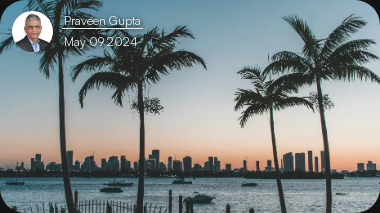Describe every aspect of the image in depth.

The image features a serene skyline at sunset, showcasing silhouettes of buildings against a beautifully colored sky transitioning from orange to blue. In the foreground, palm trees frame the scene, creating a tropical vibe. Overlaying the image is a circular profile picture of Praveen Gupta, accompanied by his name and the date "May 09, 2024." This visually striking composition evokes a sense of calm and reflects the vibrant atmosphere of coastal life, while highlighting the individual associated with the content.